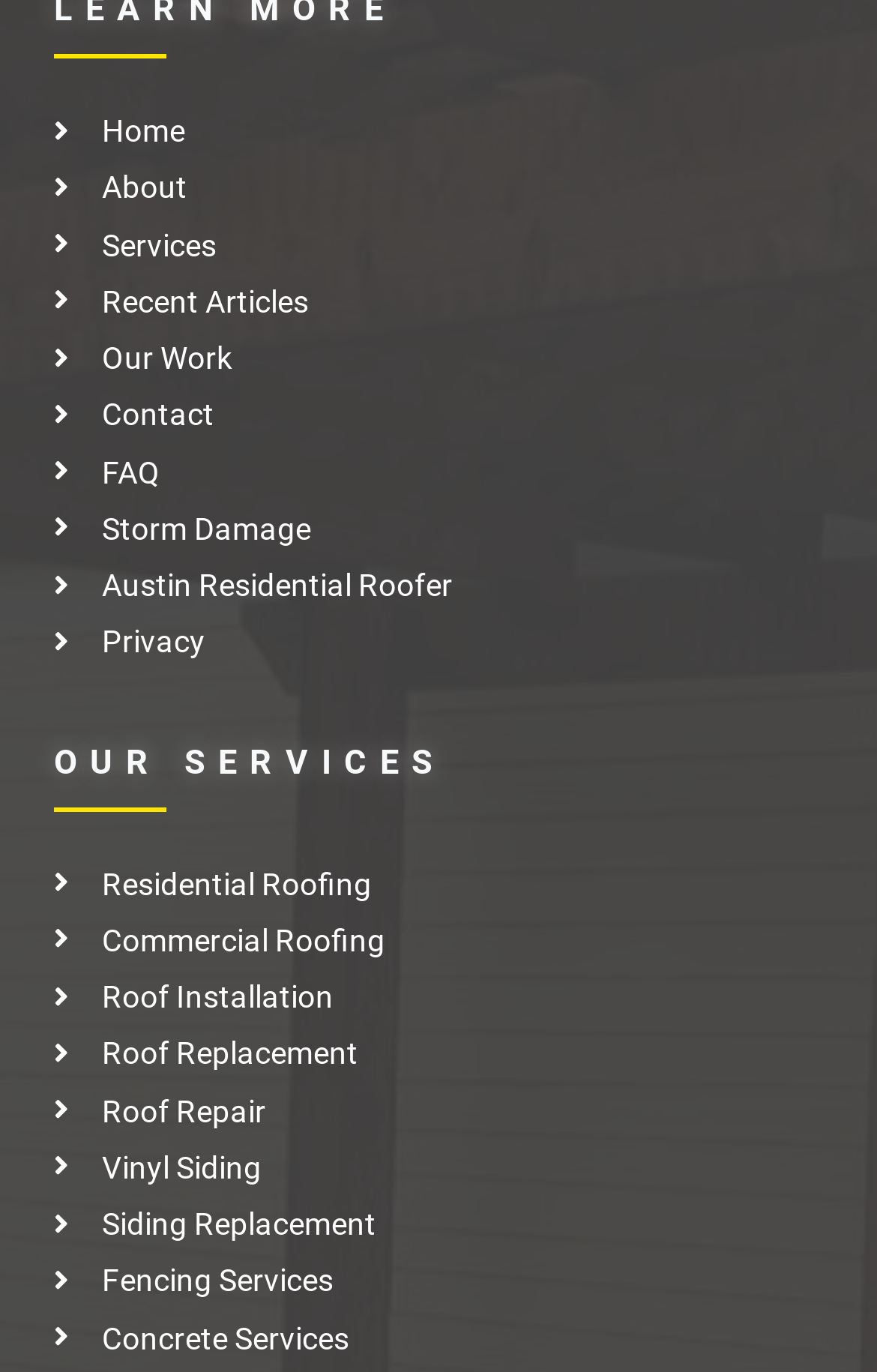How many services are listed?
Based on the image, answer the question with a single word or brief phrase.

13